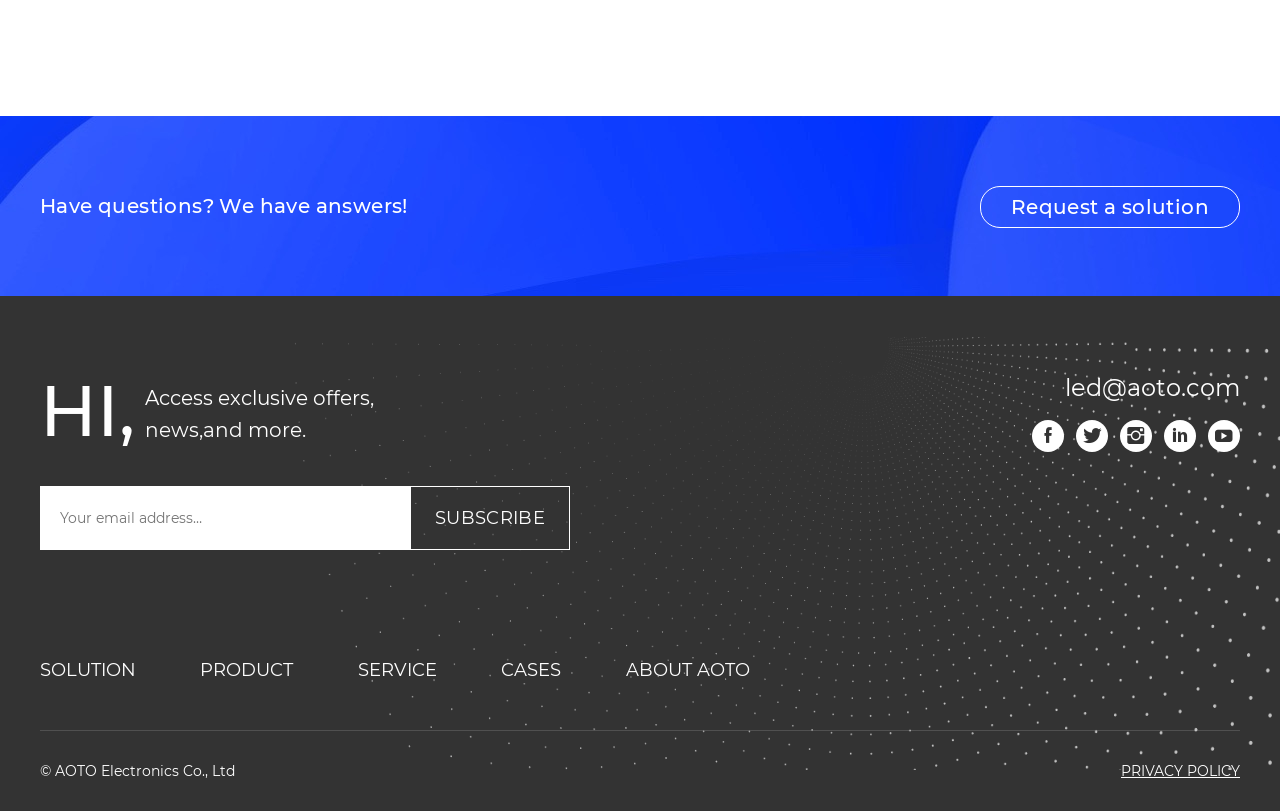Answer the following in one word or a short phrase: 
How many social media links are available?

5